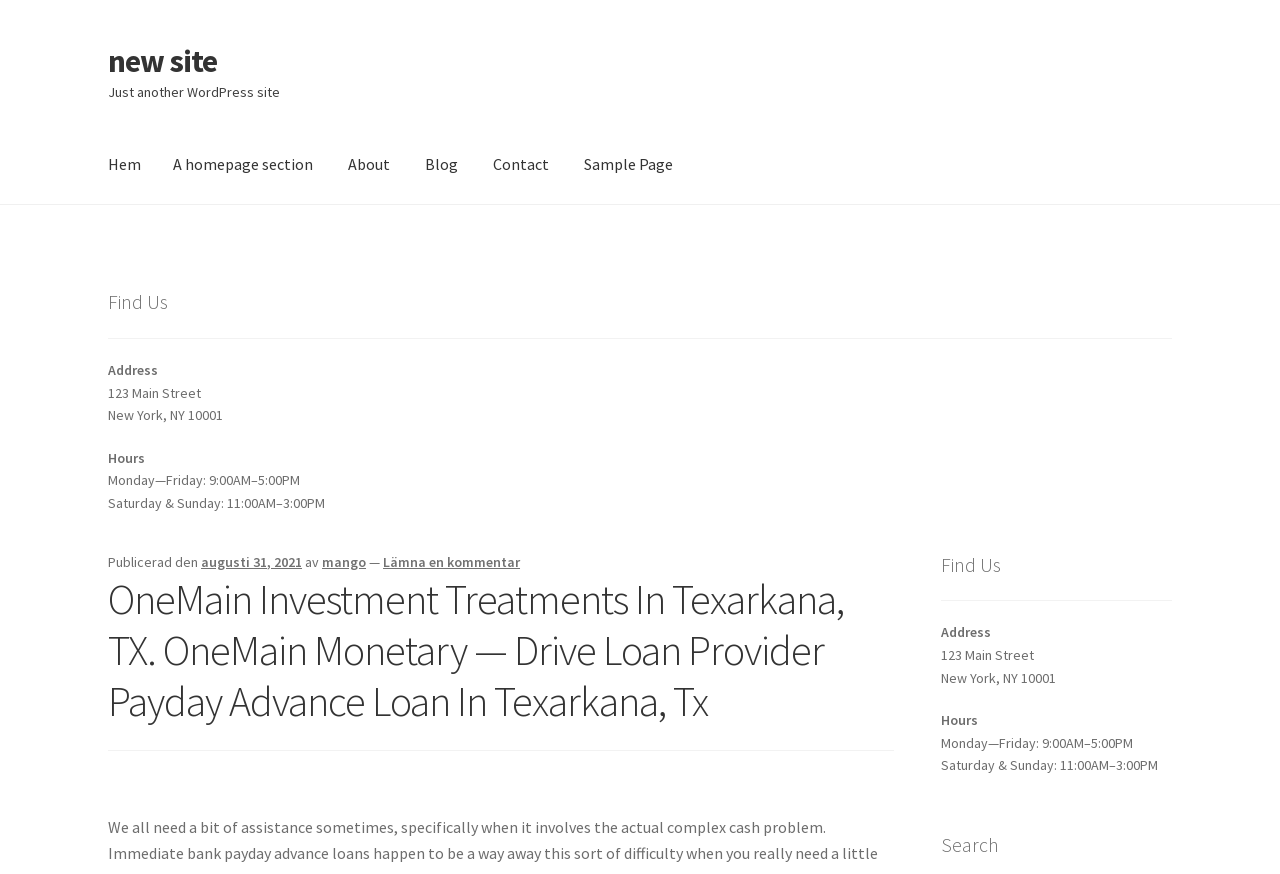Please specify the bounding box coordinates of the clickable region necessary for completing the following instruction: "Click on 'Hem'". The coordinates must consist of four float numbers between 0 and 1, i.e., [left, top, right, bottom].

[0.072, 0.144, 0.123, 0.233]